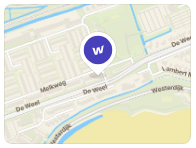Break down the image and describe every detail you can observe.

The image displays a map overview of the area surrounding "De Wieken" in Hoorn, showcasing the streets and layout of the neighborhood. A prominent pin labeled with a "W" highlights the specific location related to the properties listed, suggesting that the map is part of a real estate overview for homes sold in the Grote Waal area. The map features clearly marked streets, including "Melkweg" and "De Weel," and is designed to give potential buyers a sense of the locality's geography and residential offerings. This visual context is likely aimed at enhancing the understanding of property locations and their surroundings for prospective buyers exploring the real estate market.